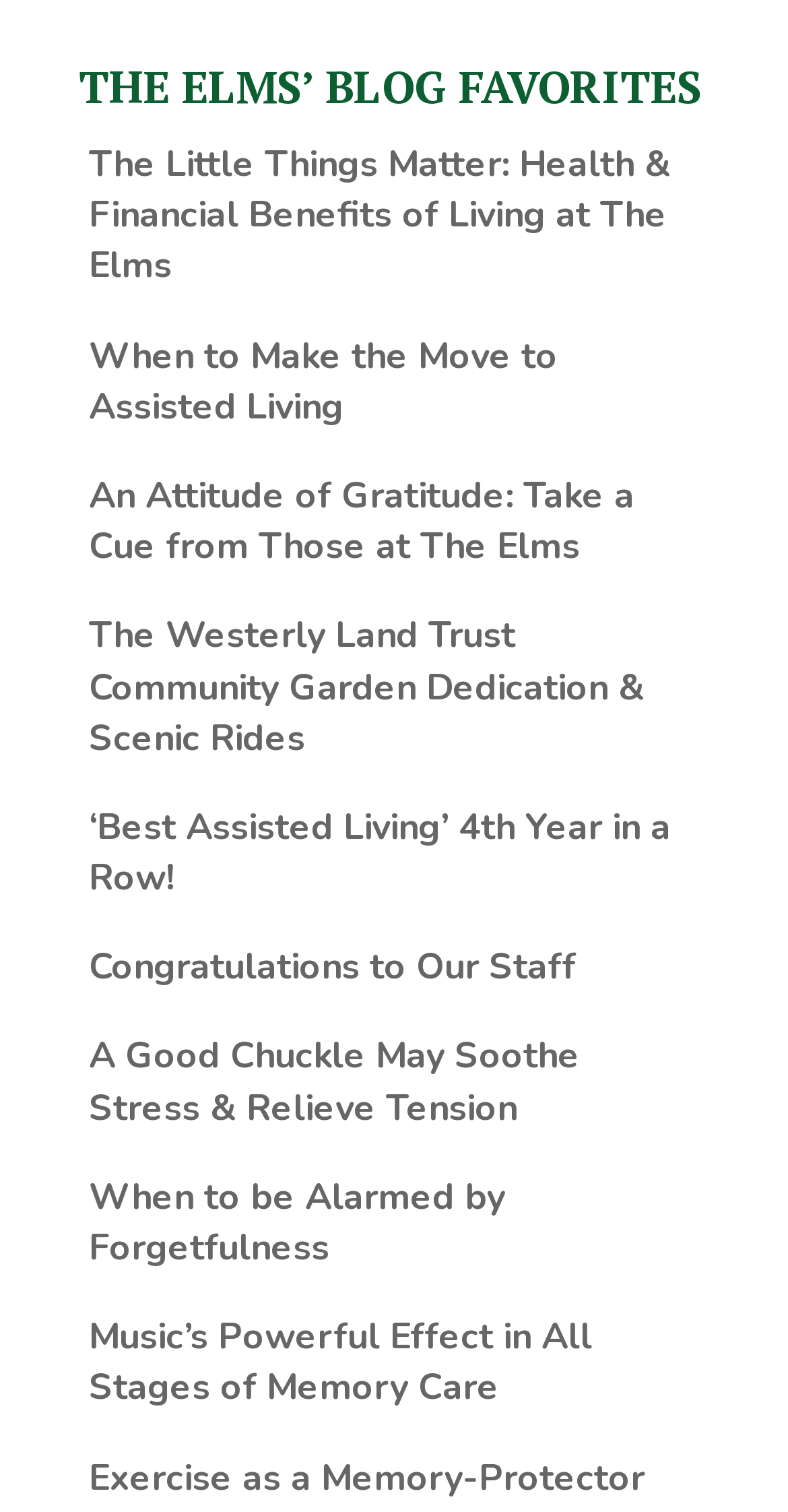From the image, can you give a detailed response to the question below:
What is the topic of the first link?

The first link on the webpage has the text 'The Little Things Matter', which suggests that the topic of this link is about the importance of small things in life.